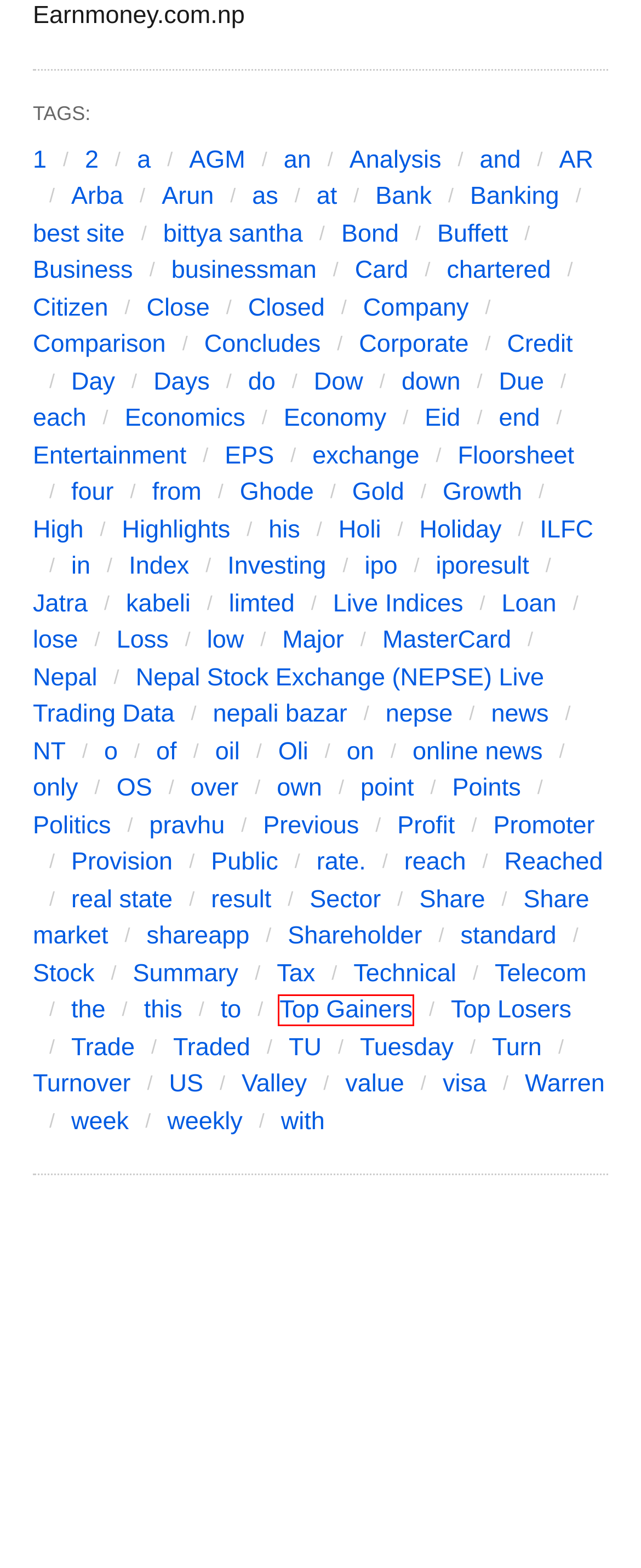Analyze the given webpage screenshot and identify the UI element within the red bounding box. Select the webpage description that best matches what you expect the new webpage to look like after clicking the element. Here are the candidates:
A. Loss » Earn Money Nepal
B. point » Earn Money Nepal
C. Top Gainers » Earn Money Nepal
D. Corporate » Earn Money Nepal
E. TU » Earn Money Nepal
F. week » Earn Money Nepal
G. result » Earn Money Nepal
H. Traded » Earn Money Nepal

C